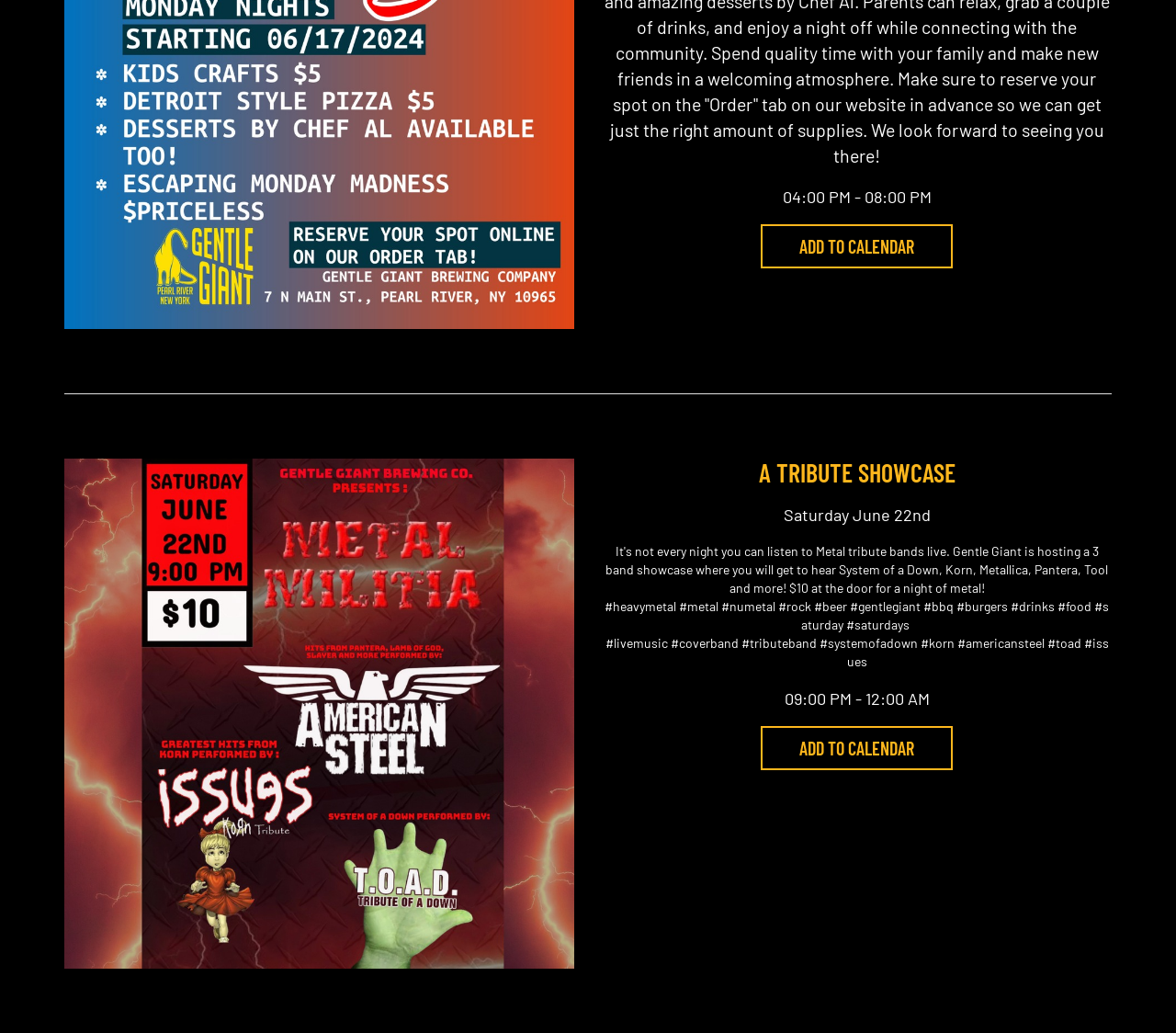What time does the event start?
Respond to the question with a well-detailed and thorough answer.

I determined the start time of the event by looking at the heading element with the text '04:00 PM - 08:00 PM' which is located at the top of the webpage, indicating that it is the start time of the event.